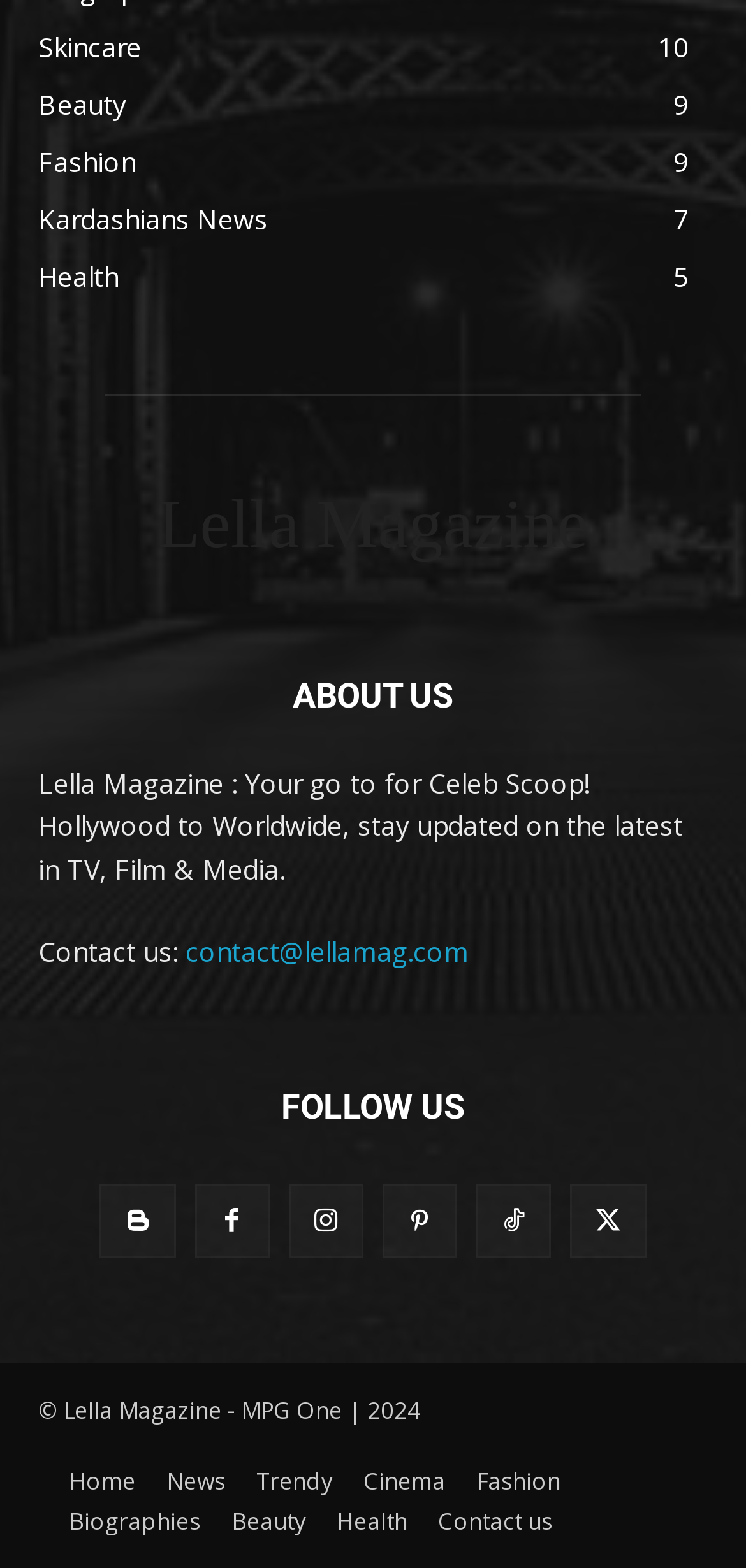Determine the bounding box coordinates for the area that needs to be clicked to fulfill this task: "Click on Skincare 10". The coordinates must be given as four float numbers between 0 and 1, i.e., [left, top, right, bottom].

[0.051, 0.019, 0.19, 0.042]